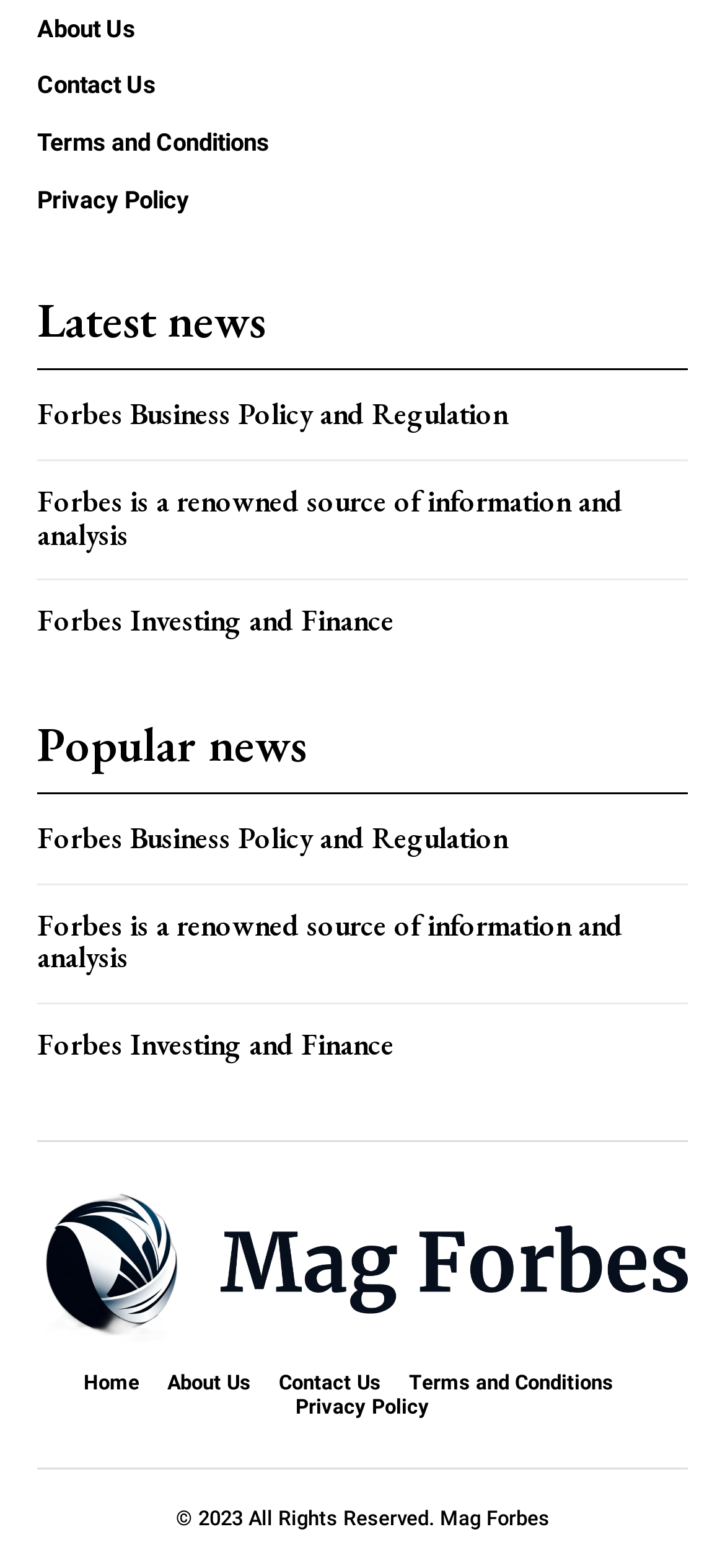What is the name of the website?
Please respond to the question with a detailed and well-explained answer.

I inferred the name of the website from the copyright information at the bottom of the page, which reads '© 2023 All Rights Reserved. Mag Forbes'.